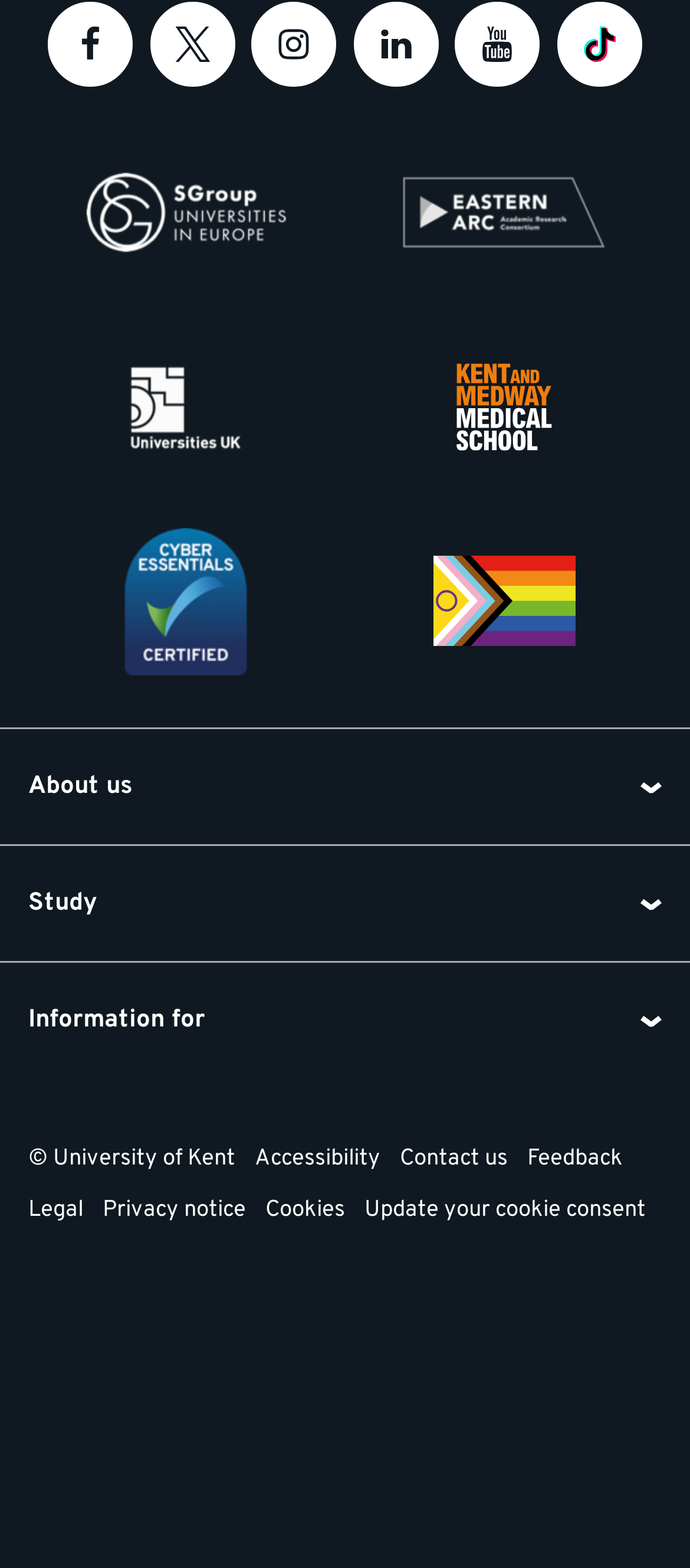Locate the bounding box coordinates of the element you need to click to accomplish the task described by this instruction: "Load more news".

None